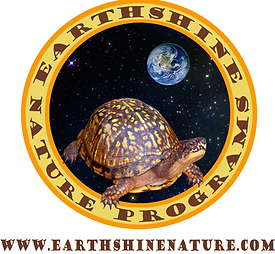Detail everything you observe in the image.

The image features a circular emblem for Earthshine Nature Programs, showcasing a detailed illustration of a turtle positioned against a backdrop of a starry sky with Earth visible in the upper left corner. The turtle, with its distinctive patterns, symbolizes the connection to nature and wildlife that the program advocates. Surrounding the turtle is a bold yellow and orange border, prominently displaying the text "EARTHSHINE NATURE PROGRAMS" at the bottom, along with the website URL "www.EARTHSHINENATURE.com," emphasizing outreach and educational focus on nature conservation and engagement. This emblem encapsulates the essence of environmental connection and education that the organization represents.